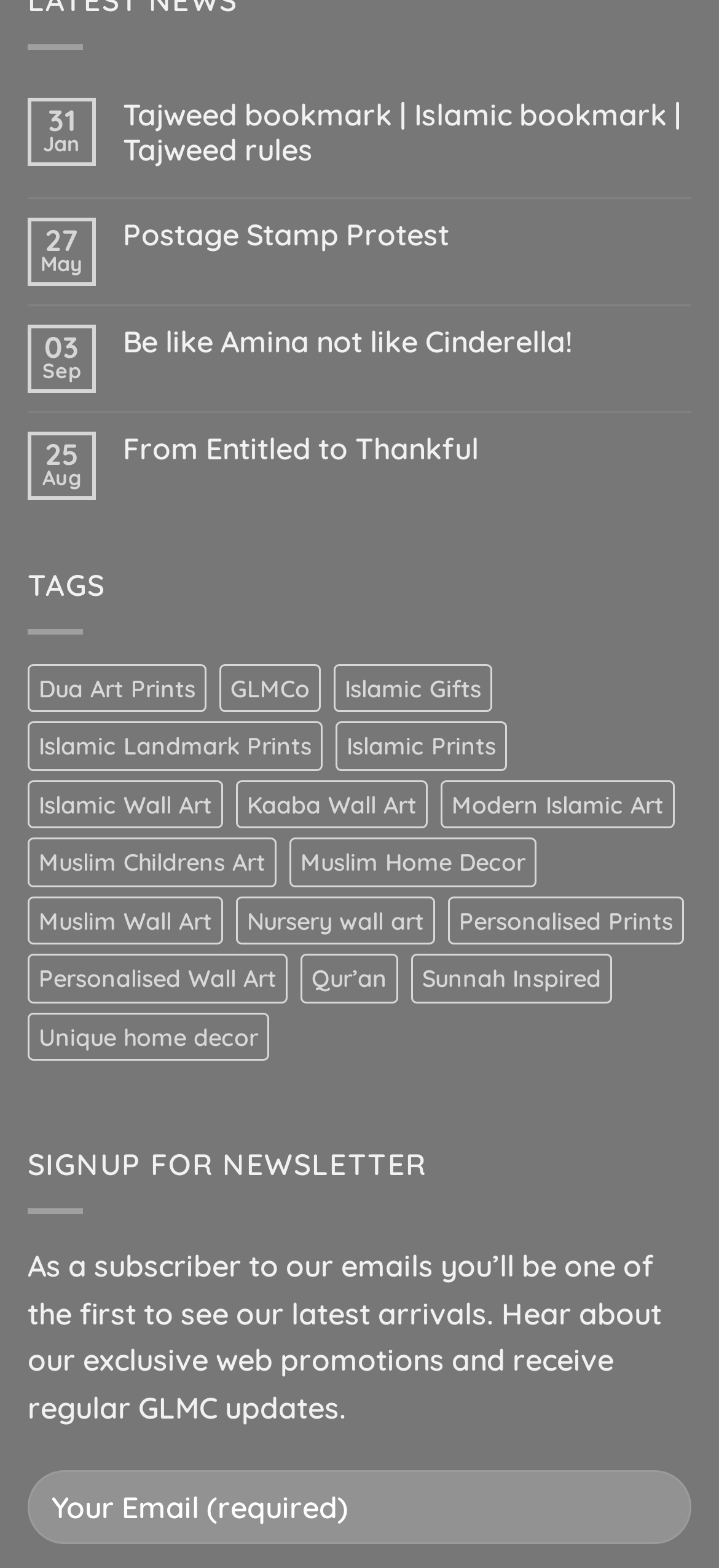Select the bounding box coordinates of the element I need to click to carry out the following instruction: "Click on the 'Dua Art Prints (28 products)' link".

[0.038, 0.423, 0.287, 0.454]